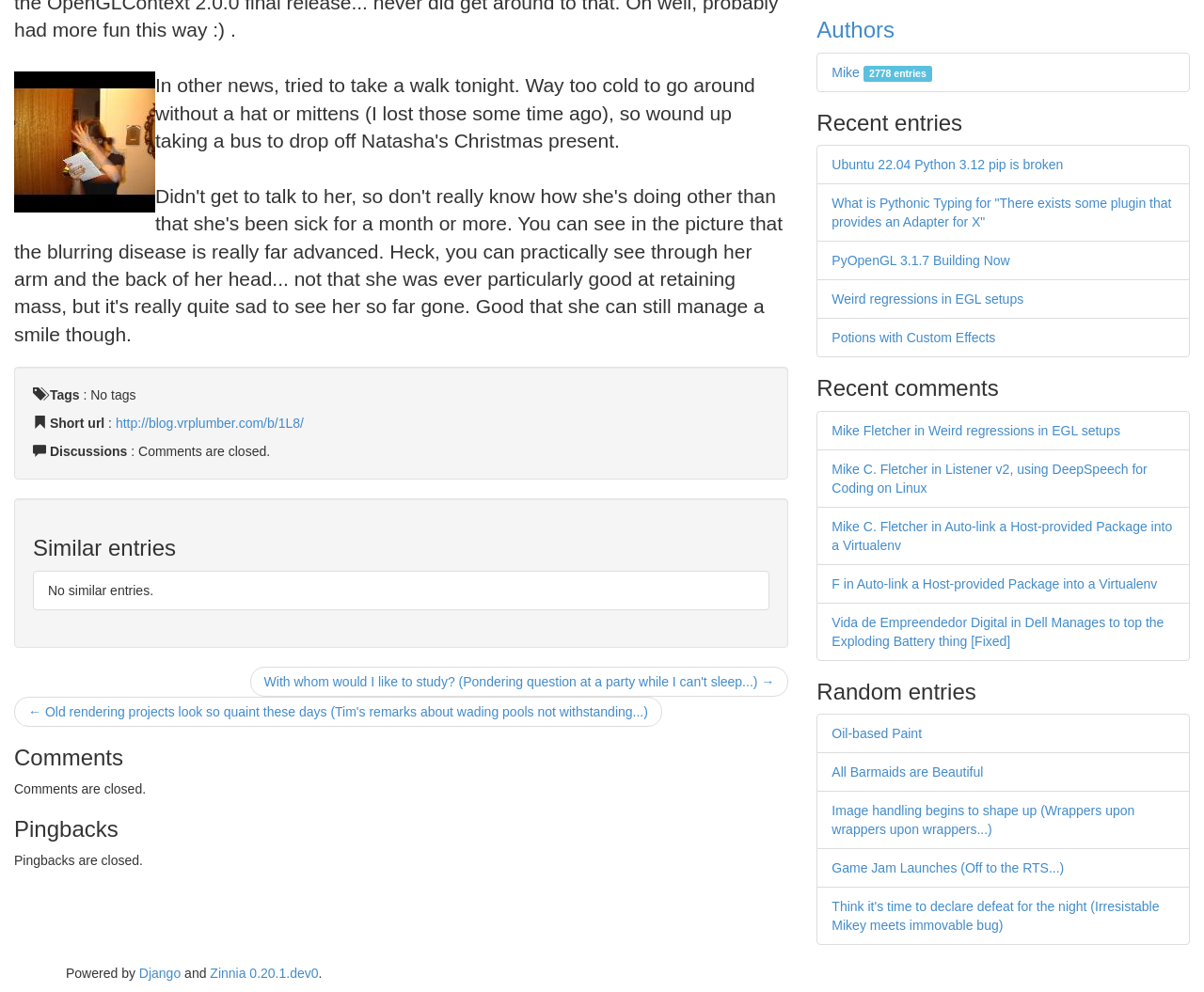Identify the coordinates of the bounding box for the element described below: "Mavic 3". Return the coordinates as four float numbers between 0 and 1: [left, top, right, bottom].

None